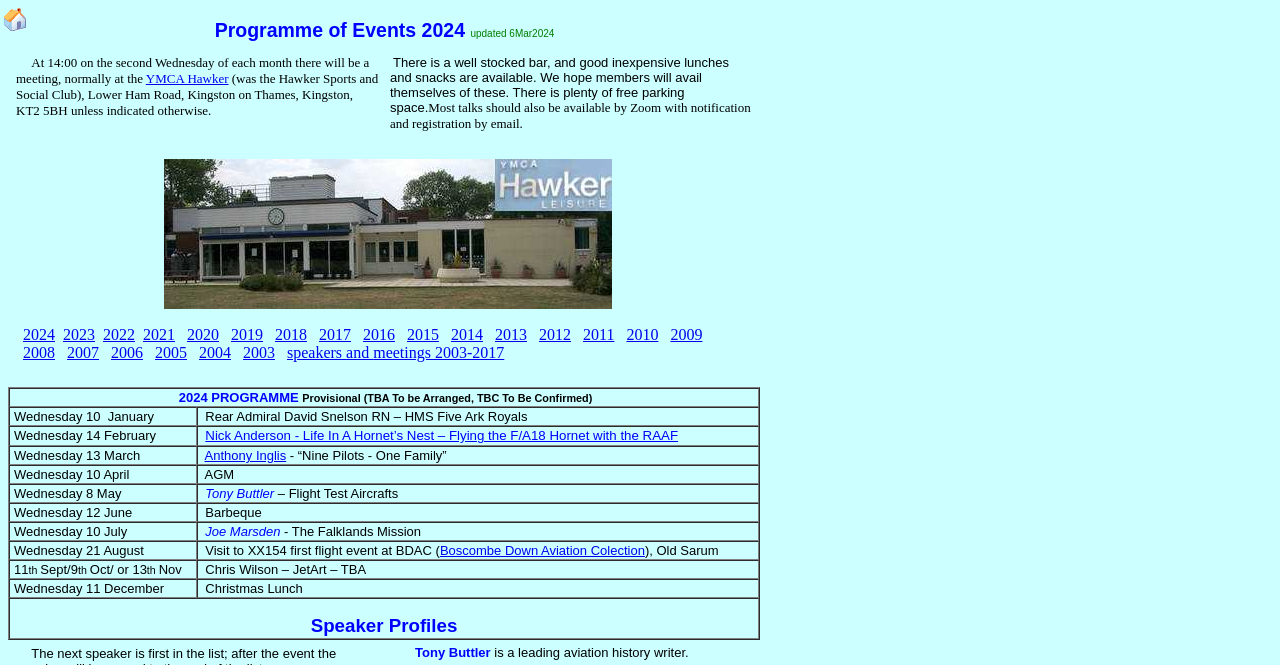Answer briefly with one word or phrase:
What is the name of the aviation history writer?

Tony Buttler